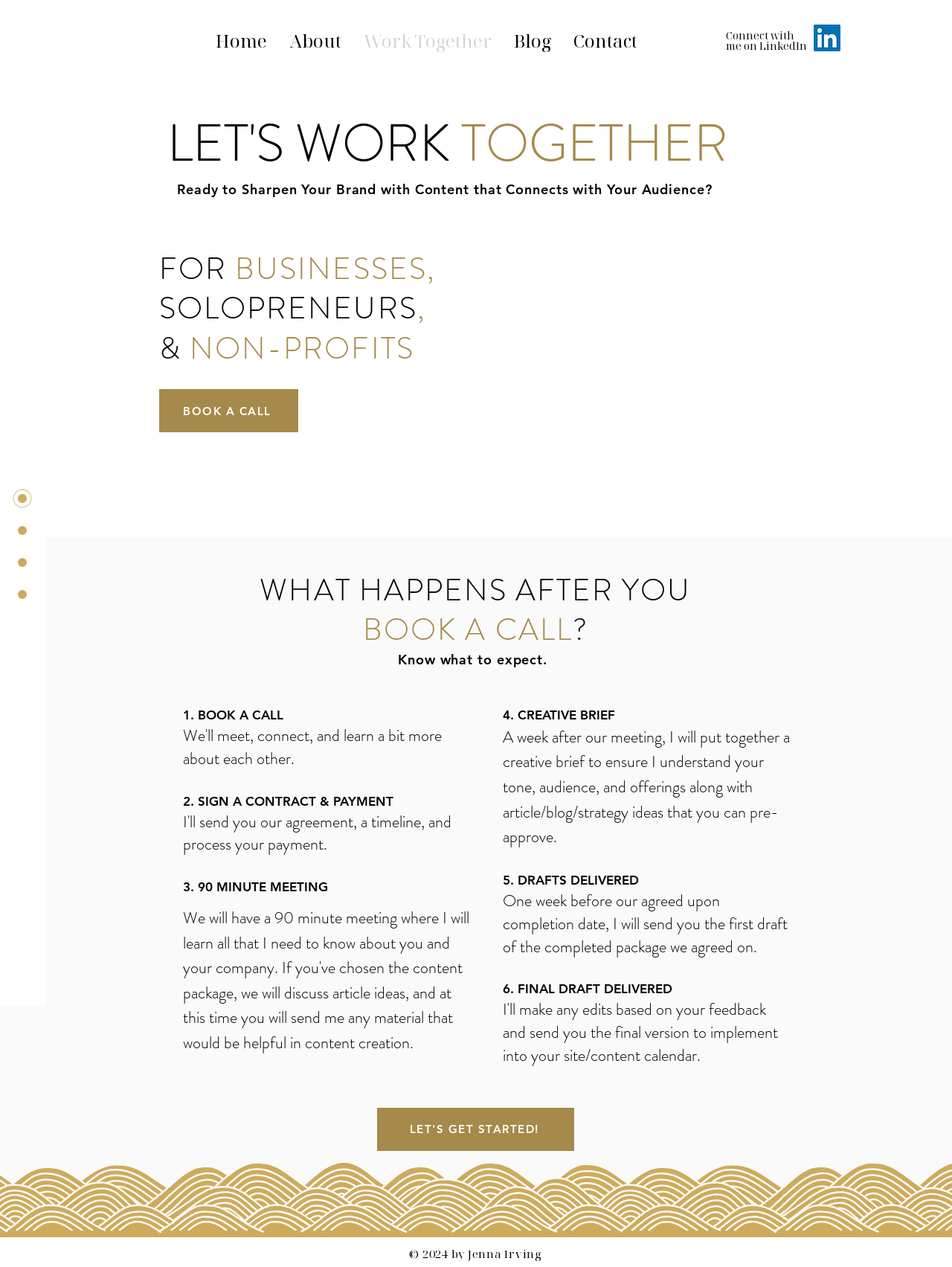Explain the webpage's design and content in an elaborate manner.

The webpage is titled "Work Together | Jenna Irving" and appears to be a professional services website focused on content coaching and writing. 

At the top of the page, there is a navigation bar with five links: "Home", "About", "Work Together", "Blog", and "Contact". 

To the right of the navigation bar, there is a heading that reads "Connect with me on LinkedIn" with a corresponding link and LinkedIn icon. 

Below the navigation bar, there is a main content area that takes up most of the page. On the left side of this area, there is a secondary navigation menu with four links: "Top of Page", "Businesses & Brands", "Blogs & Publications", and "Footer". Each of these links has a corresponding icon.

The main content area is divided into several sections. The first section has a heading that reads "LET'S WORK TOGETHER" and a subheading that invites visitors to sharpen their brand with content that connects with their audience. There is also a call-to-action link to "BOOK A CALL".

Below this section, there is an iframe with a Wix FAQ. 

The next section is titled "Writing Intensive" and has several headings that outline the process of working with Jenna Irving. This includes booking a call, signing a contract and making a payment, a 90-minute meeting, creating a creative brief, delivering drafts, and finalizing the content.

At the bottom of the page, there are three regions: "Writing & Content Coaching", "Businesses & Brands", and "Blogs & Publications". 

Finally, there is a copyright notice at the very bottom of the page that reads "© 2024 by Jenna Irving".